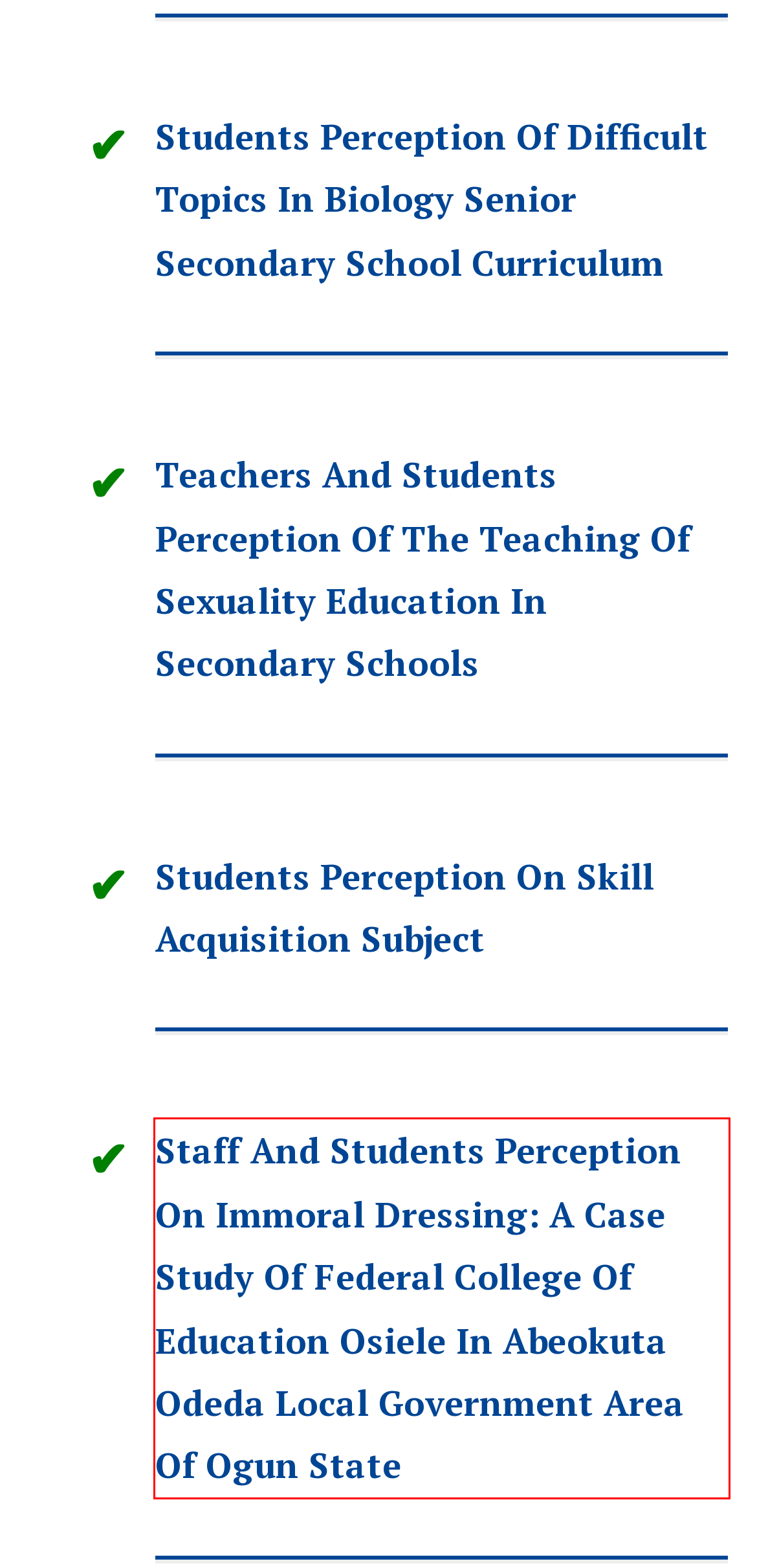Please identify and extract the text from the UI element that is surrounded by a red bounding box in the provided webpage screenshot.

Staff And Students Perception On Immoral Dressing: A Case Study Of Federal College Of Education Osiele In Abeokuta Odeda Local Government Area Of Ogun State